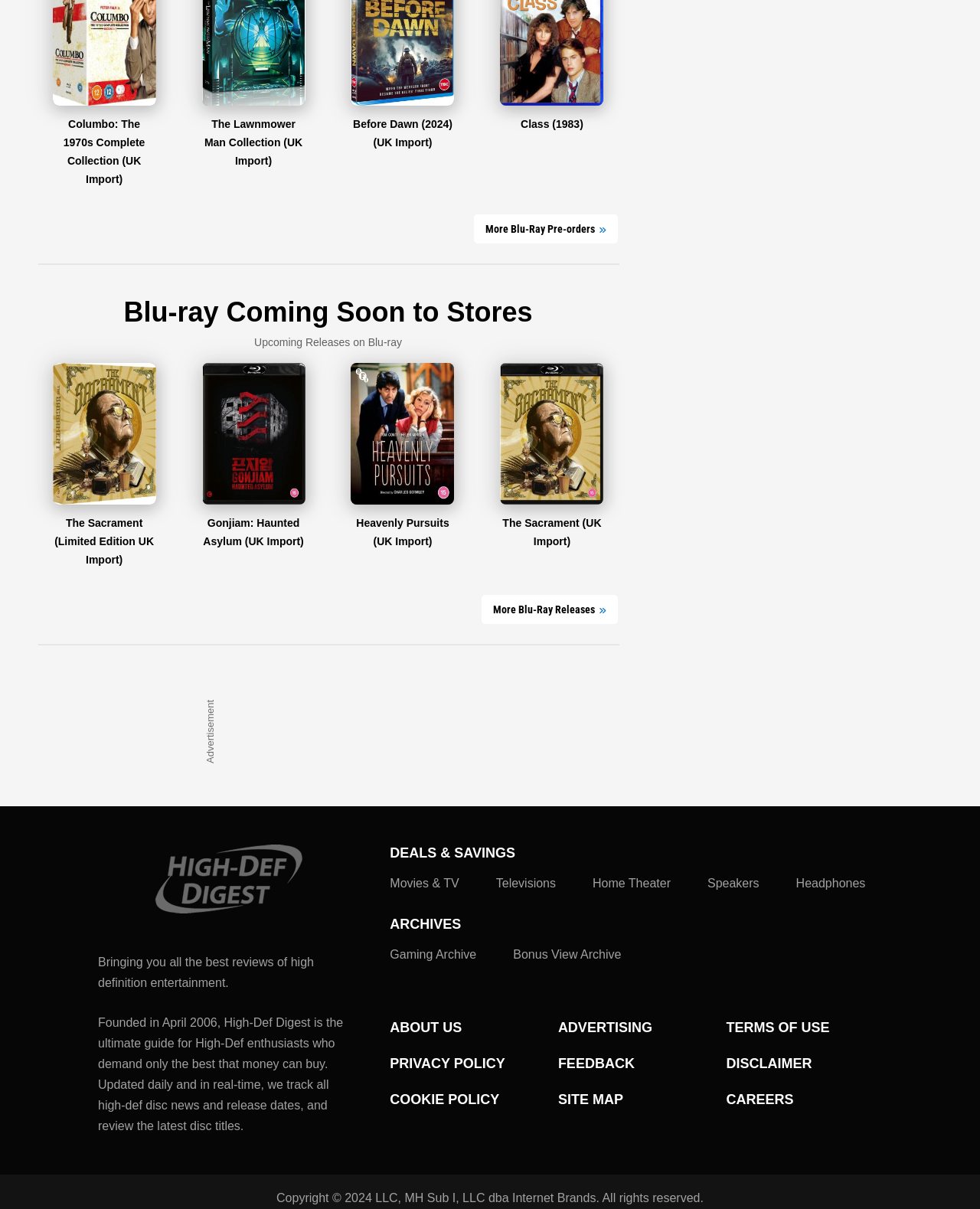Determine the bounding box coordinates of the clickable element to achieve the following action: 'View Blu-ray Coming Soon to Stores'. Provide the coordinates as four float values between 0 and 1, formatted as [left, top, right, bottom].

[0.039, 0.18, 0.631, 0.272]